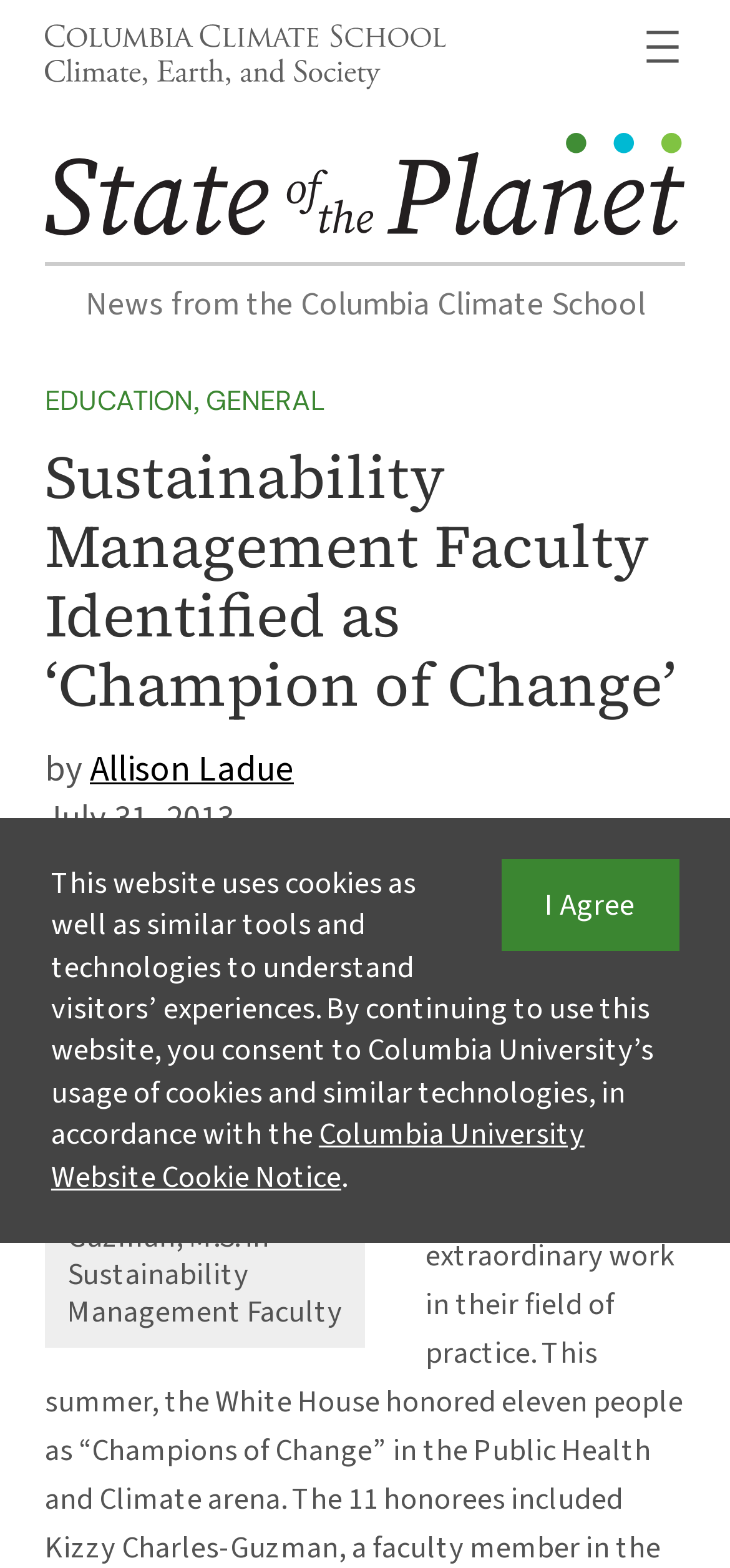Answer in one word or a short phrase: 
How many people were honored by the White House as 'Champions of Change'?

Eleven